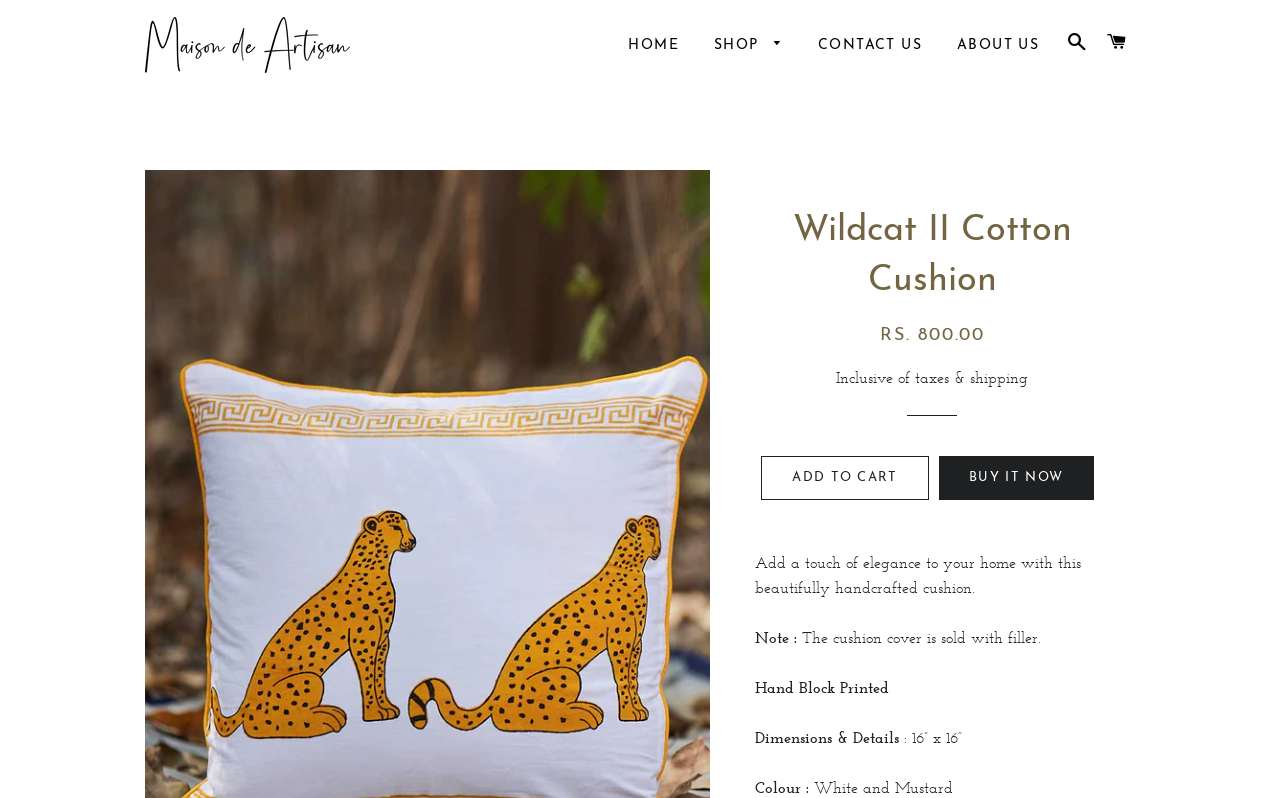Locate the coordinates of the bounding box for the clickable region that fulfills this instruction: "Click the BUY IT NOW button".

[0.733, 0.571, 0.854, 0.627]